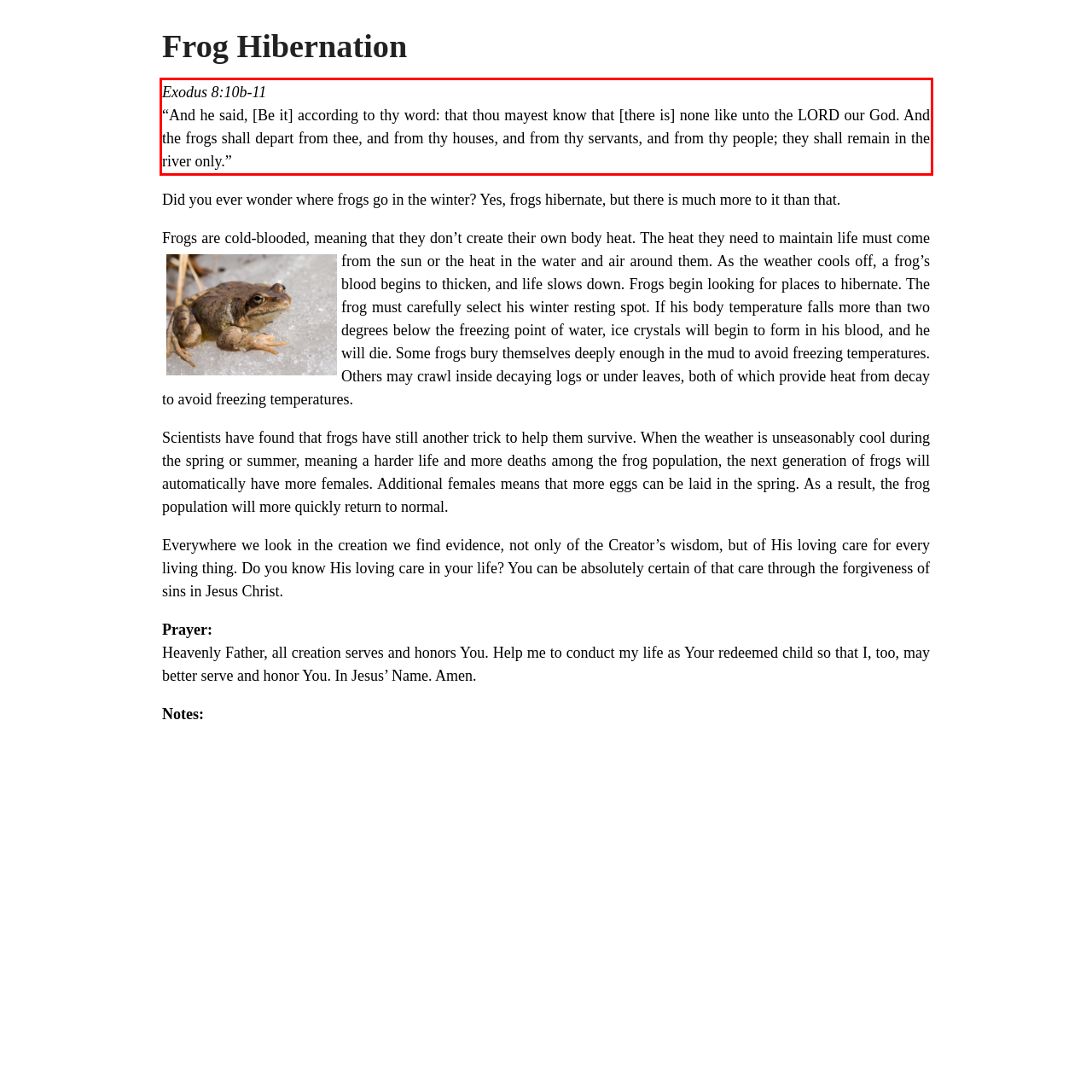By examining the provided screenshot of a webpage, recognize the text within the red bounding box and generate its text content.

Exodus 8:10b-11 “And he said, [Be it] according to thy word: that thou mayest know that [there is] none like unto the LORD our God. And the frogs shall depart from thee, and from thy houses, and from thy servants, and from thy people; they shall remain in the river only.”